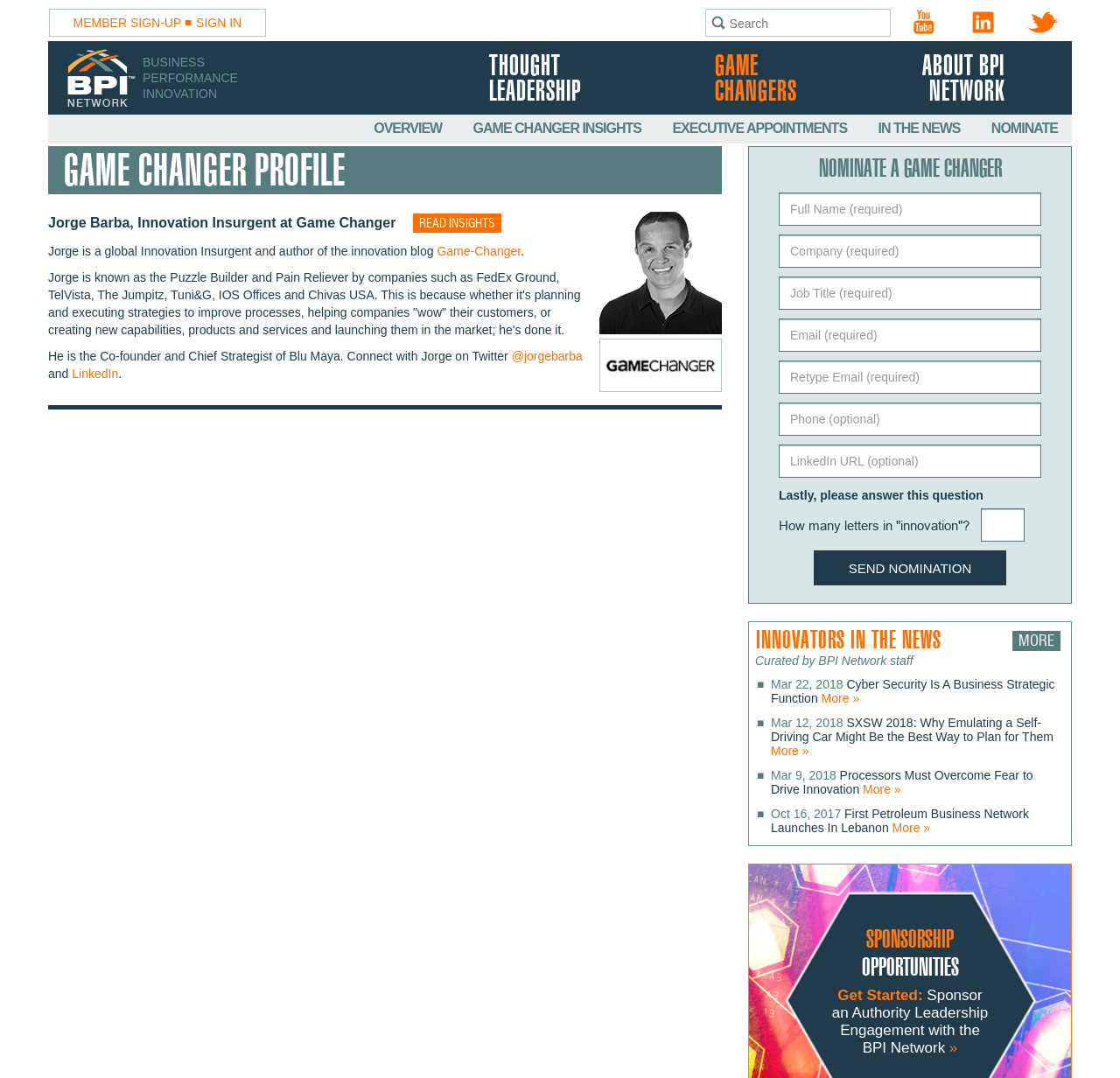Please mark the clickable region by giving the bounding box coordinates needed to complete this instruction: "Nominate a game changer".

[0.885, 0.112, 0.945, 0.126]